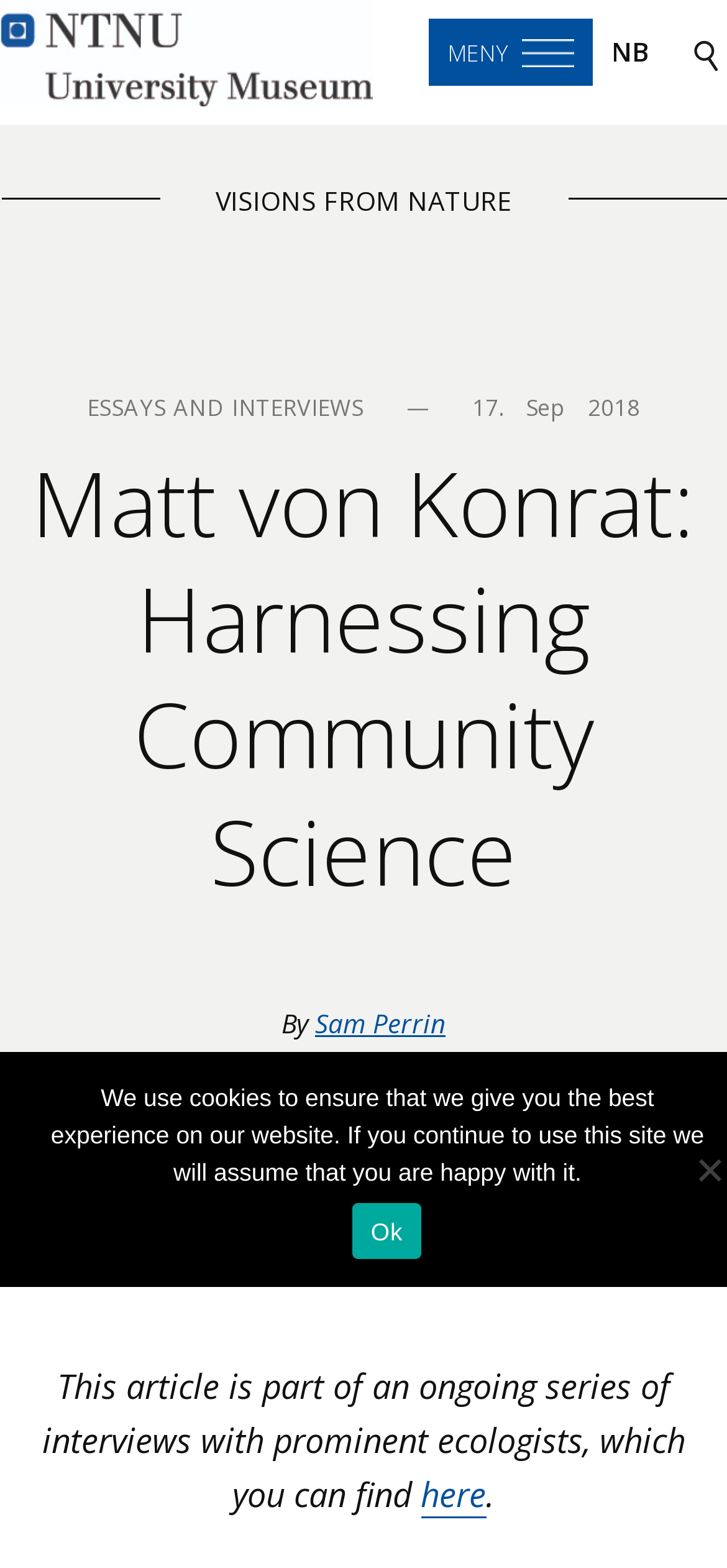Identify the bounding box for the UI element that is described as follows: "parent_node: MENY".

[0.0, 0.0, 0.513, 0.067]